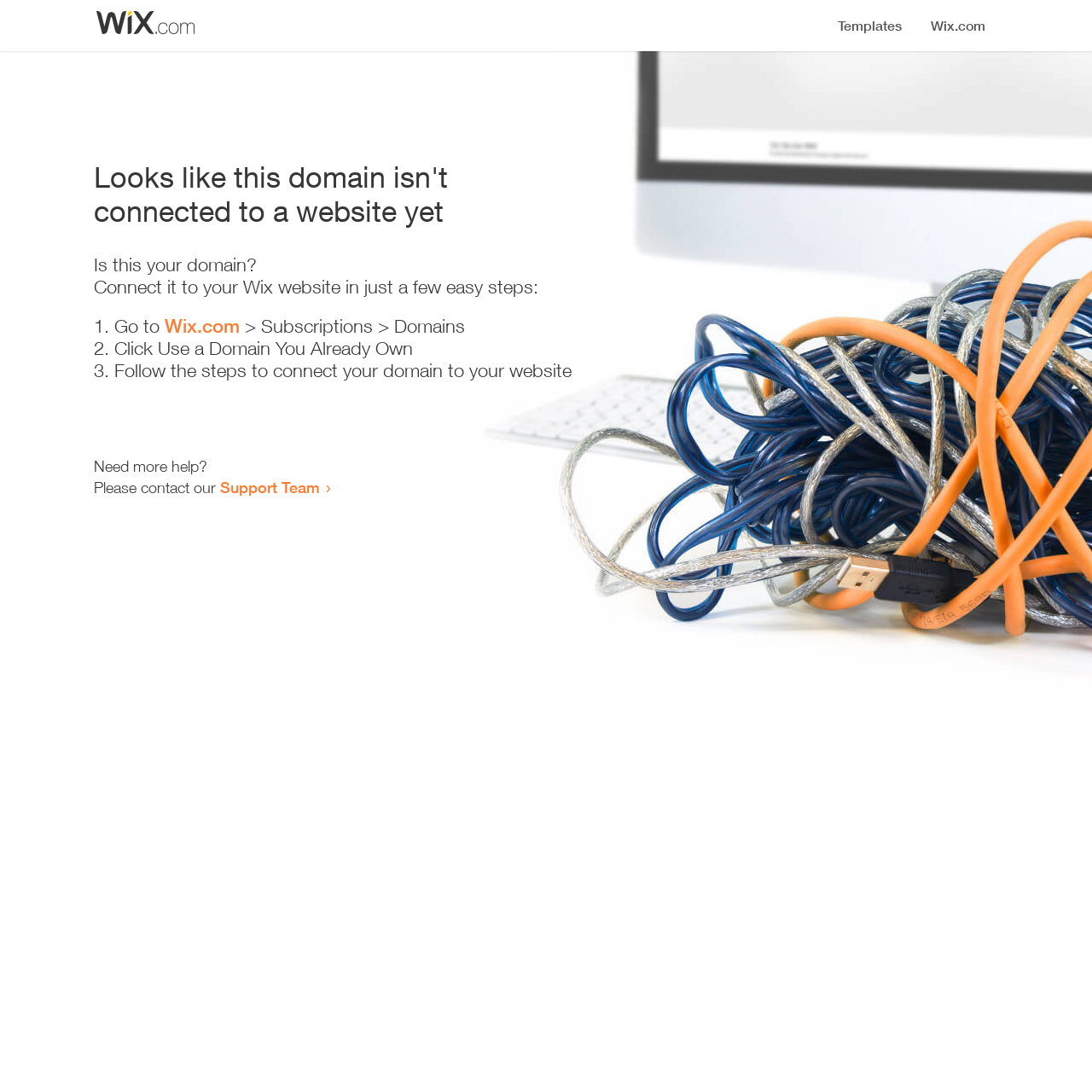Please provide the bounding box coordinate of the region that matches the element description: Support Team. Coordinates should be in the format (top-left x, top-left y, bottom-right x, bottom-right y) and all values should be between 0 and 1.

[0.202, 0.438, 0.293, 0.455]